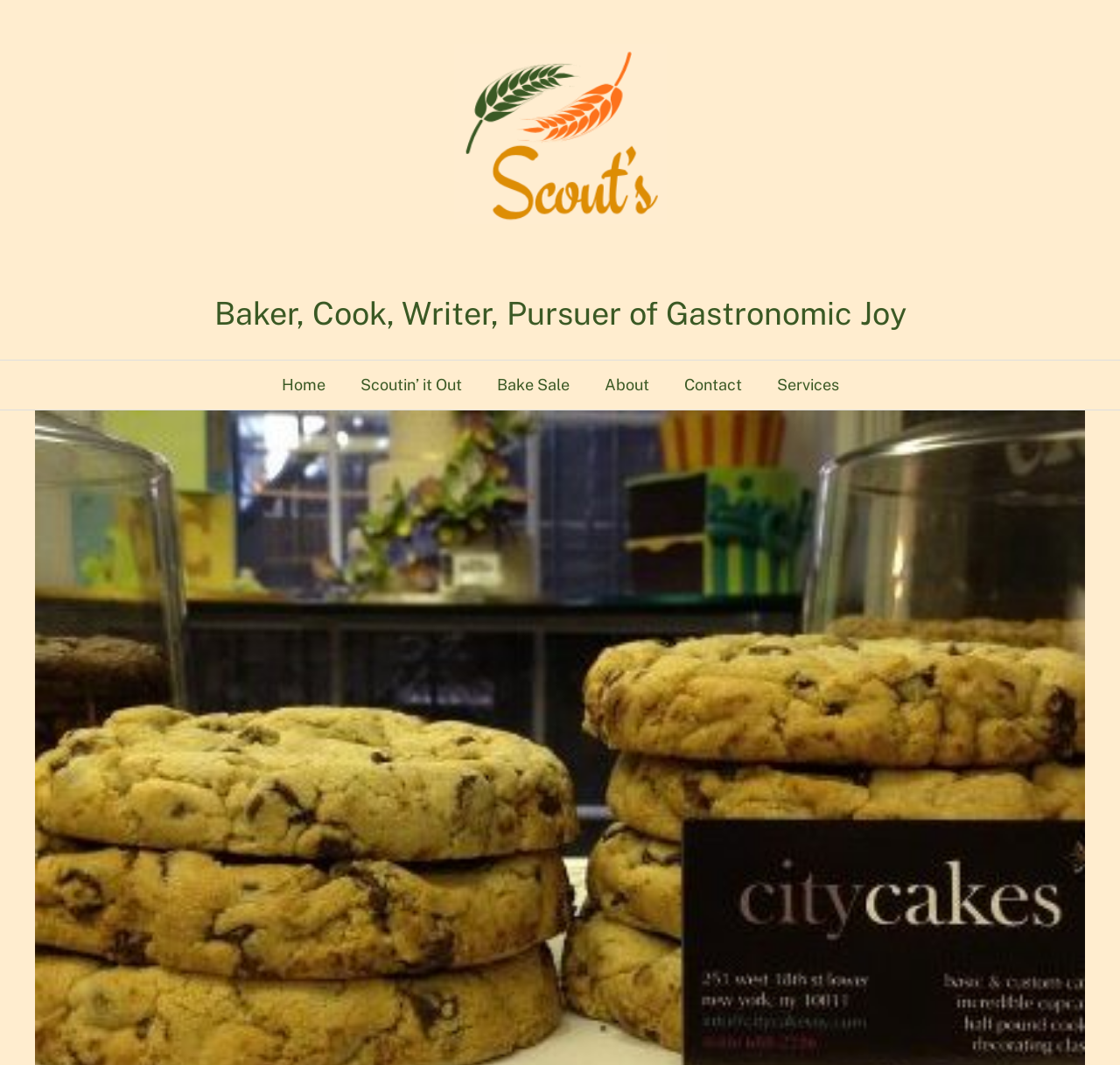Analyze the image and provide a detailed answer to the question: How many navigation links are present?

By examining the navigation element 'Header navigation 2', it can be seen that there are 6 links present, namely 'Home', 'Scoutin’ it Out', 'Bake Sale', 'About', 'Contact', and 'Services'.